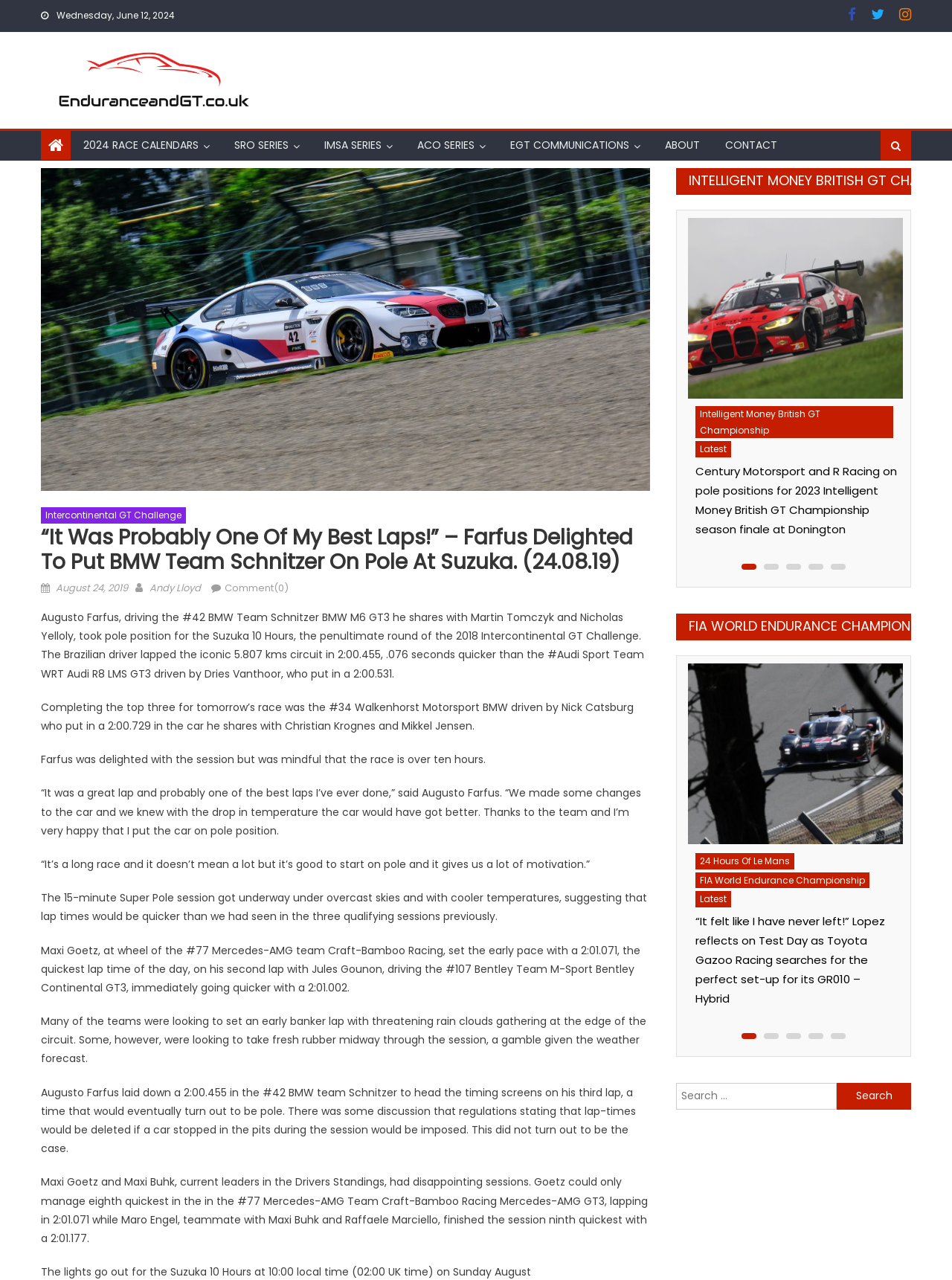Provide a thorough and detailed response to the question by examining the image: 
What is the date displayed at the top of the webpage?

The date is displayed at the top of the webpage, which can be found in the StaticText element with coordinates [0.057, 0.007, 0.184, 0.017].